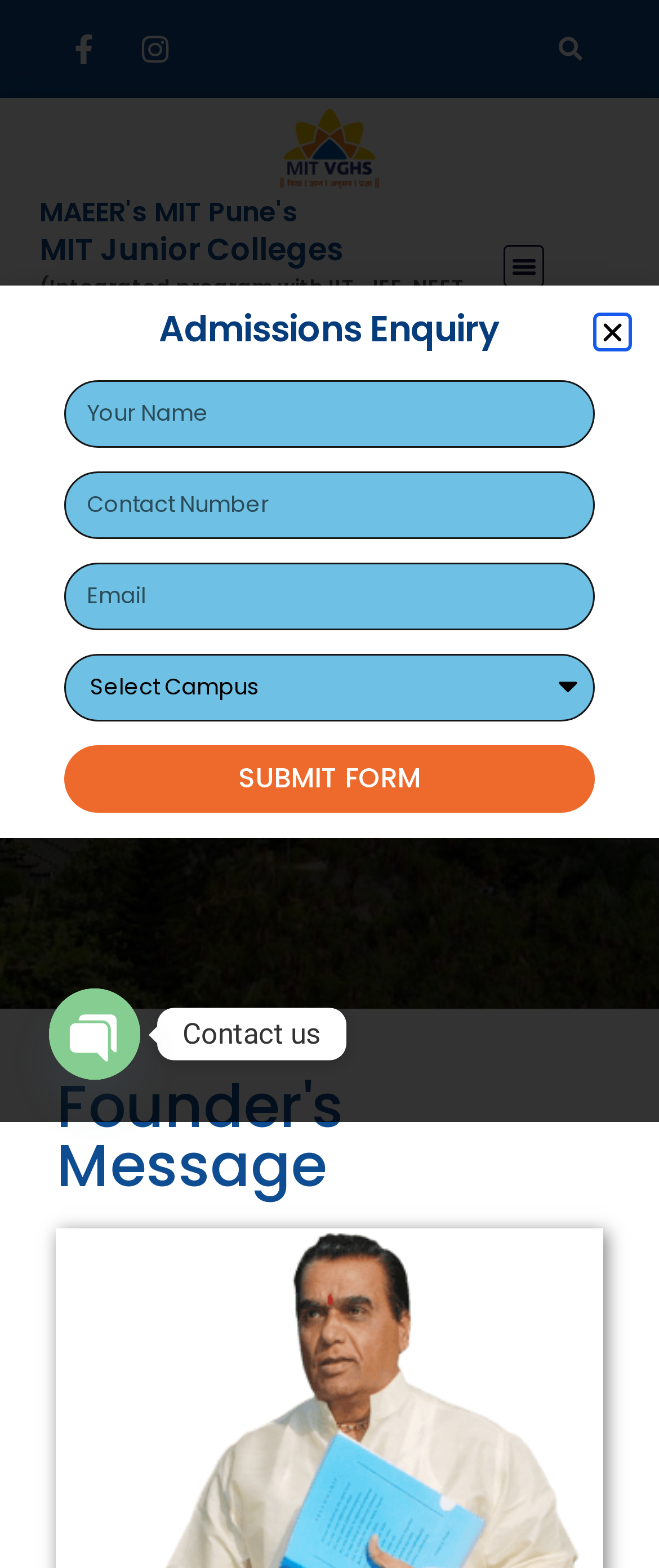Find the bounding box coordinates of the element I should click to carry out the following instruction: "Submit the admission enquiry form".

[0.098, 0.475, 0.902, 0.518]